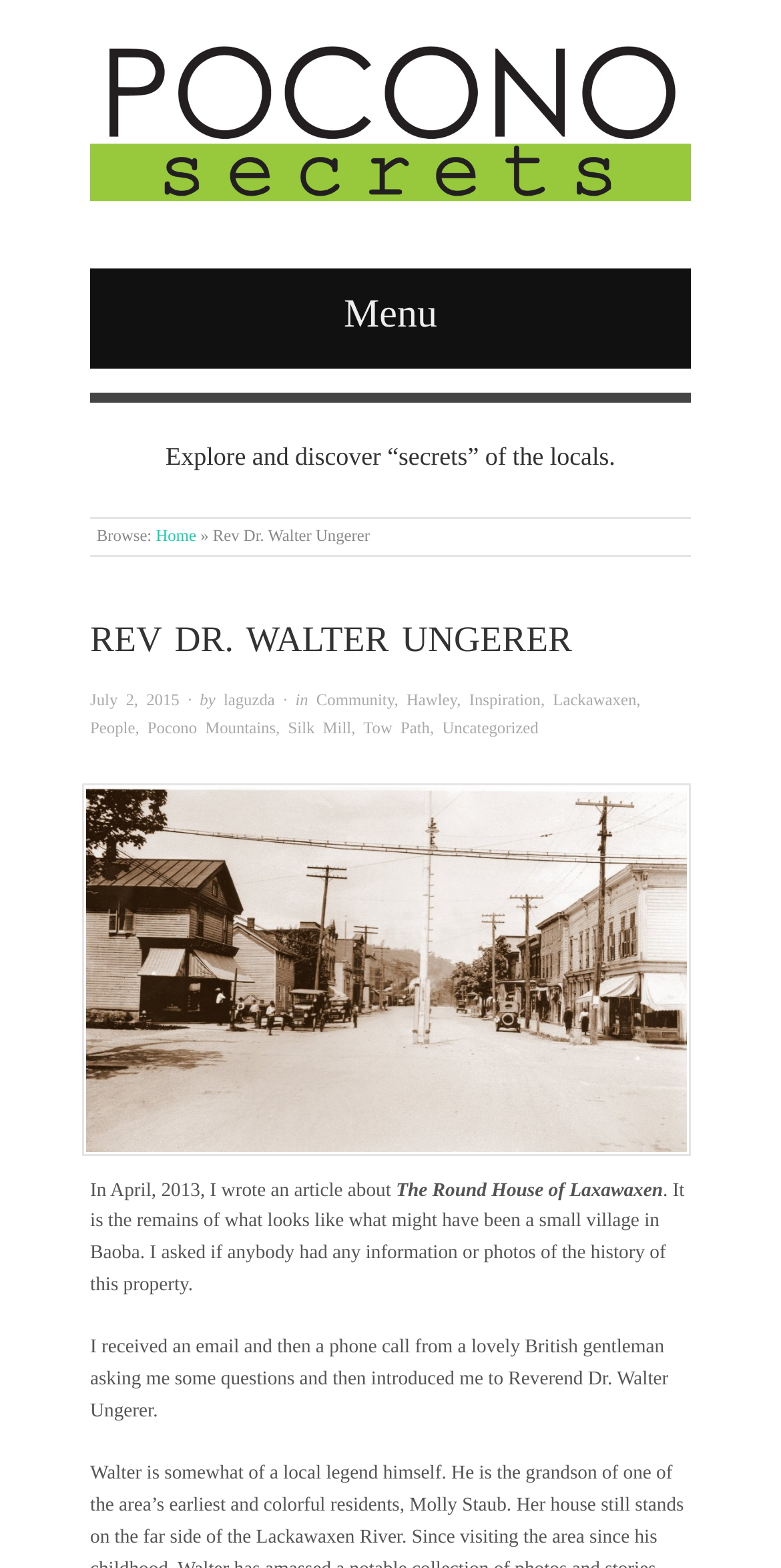What is the category of the article 'Inspiration'?
Kindly give a detailed and elaborate answer to the question.

The link element with the text 'Inspiration' is located next to the link element with the text 'Community', indicating that the category of the article 'Inspiration' is Community.